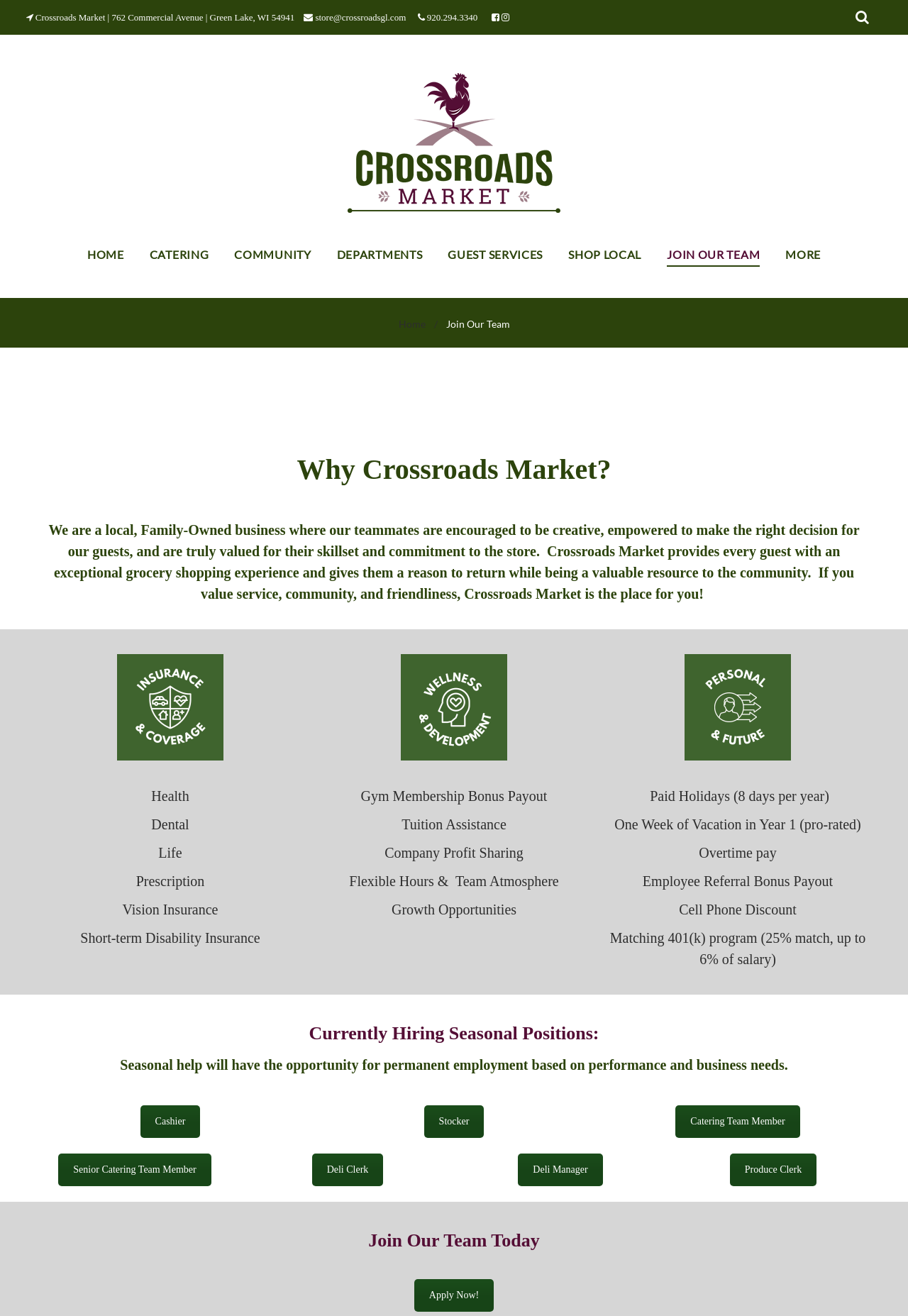Please mark the bounding box coordinates of the area that should be clicked to carry out the instruction: "Apply for the 'Cashier' position".

[0.154, 0.84, 0.221, 0.864]